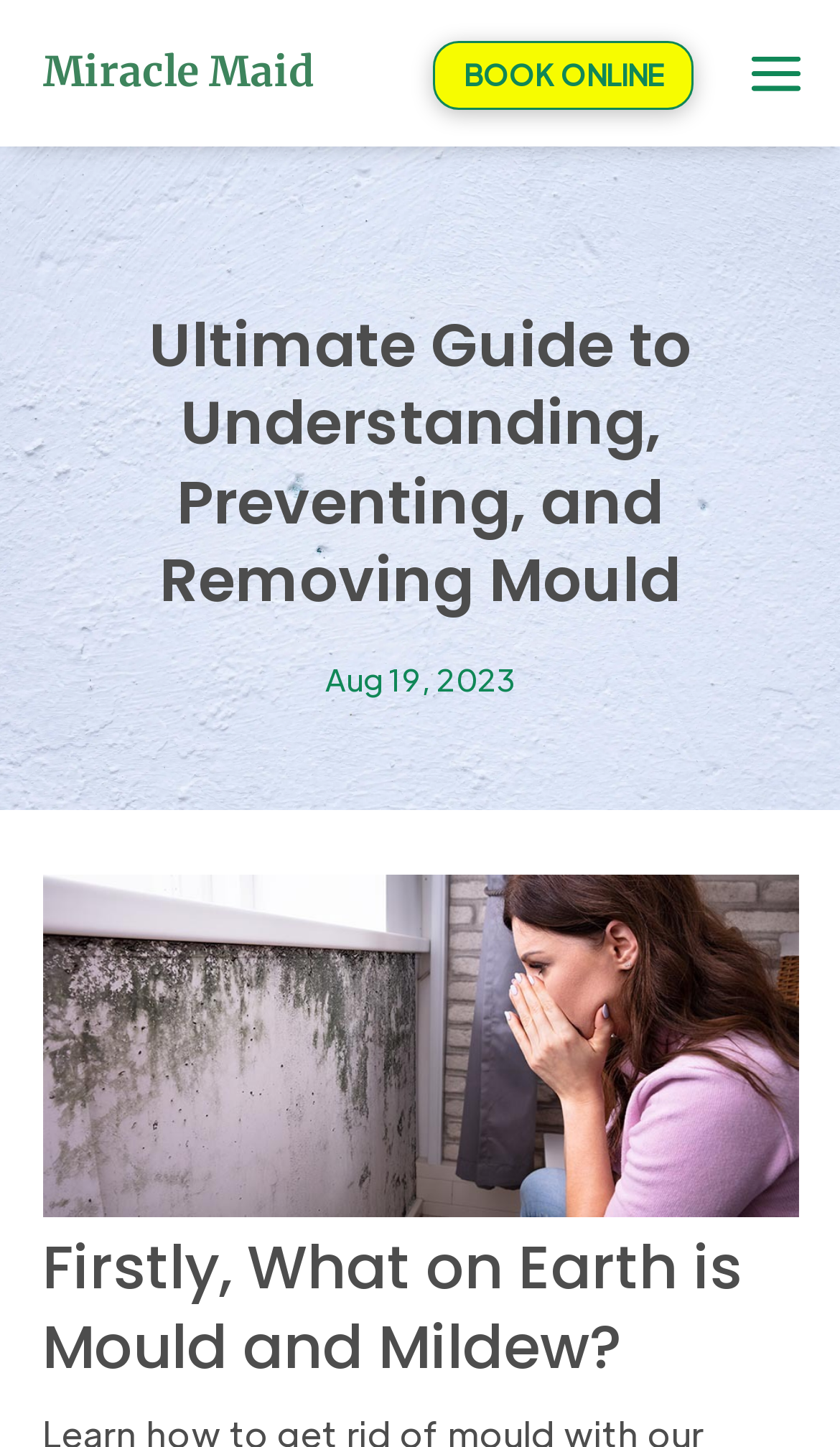What is the date of the article?
Using the details from the image, give an elaborate explanation to answer the question.

I found the date of the article by looking at the static text element that contains the date, which is 'Aug 19, 2023'.